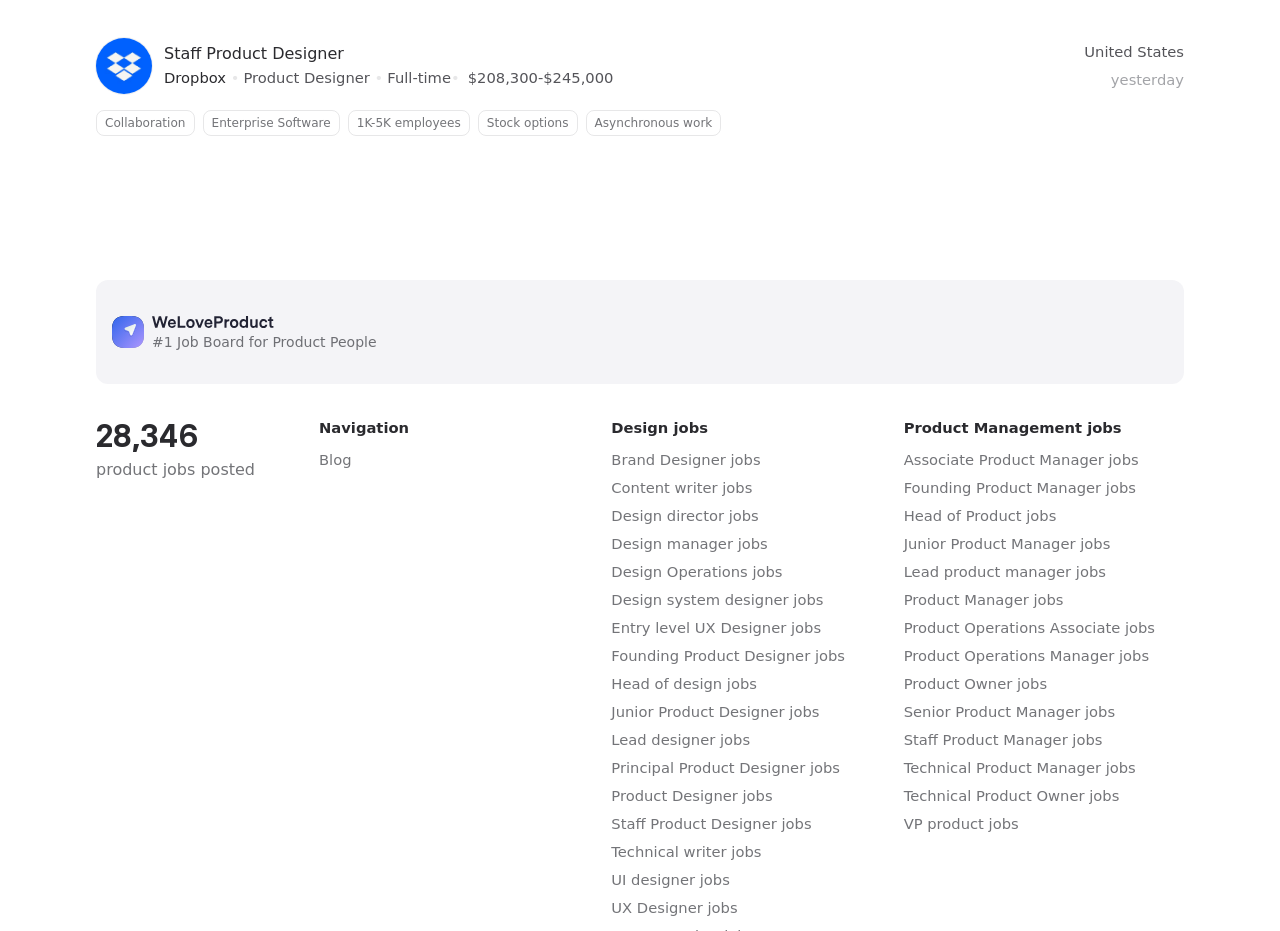What is the salary range for the job posting?
Can you give a detailed and elaborate answer to the question?

The salary range for the job posting is located at the top of the webpage, with a bounding box of [0.365, 0.075, 0.479, 0.093]. It is a StaticText element with the text '$208,300-$245,000'.